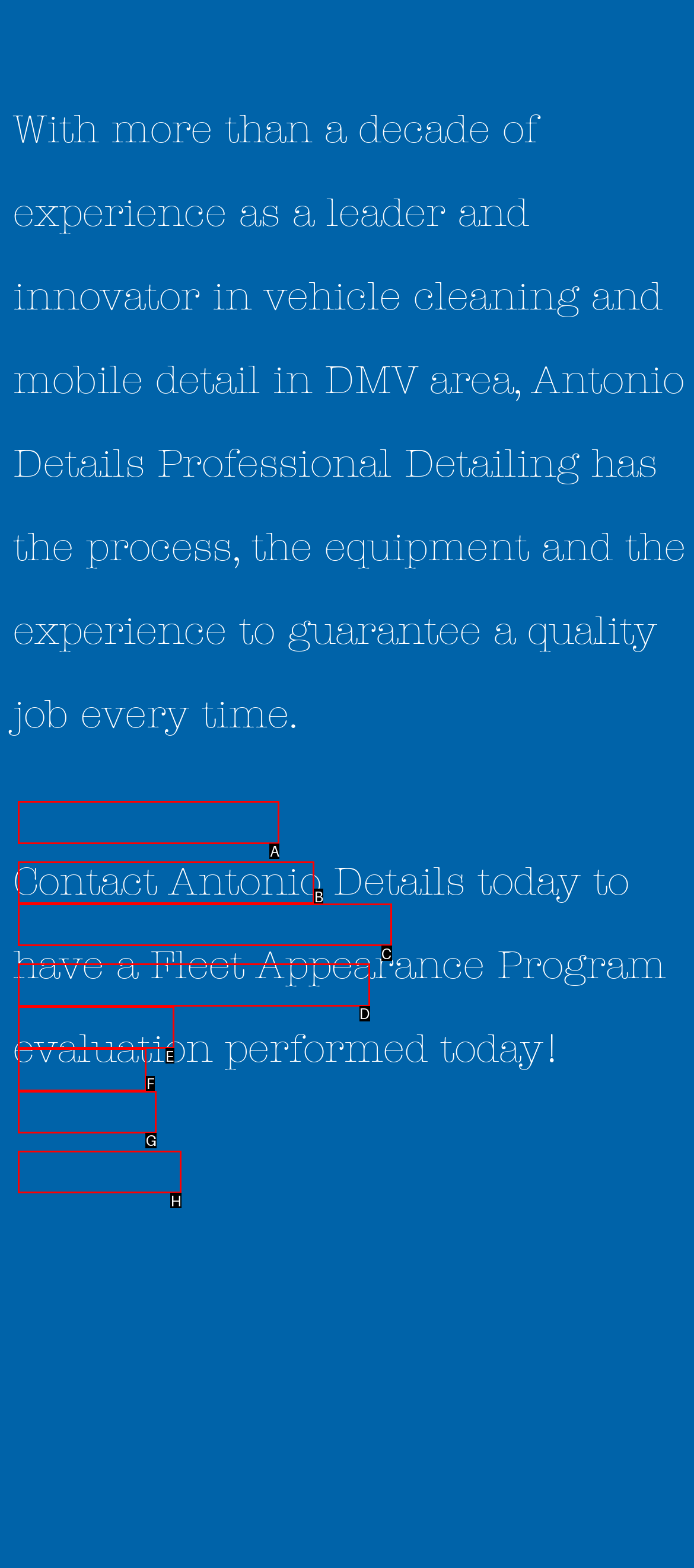Identify the HTML element that corresponds to the description: Fleet Detailing Program Provide the letter of the correct option directly.

D